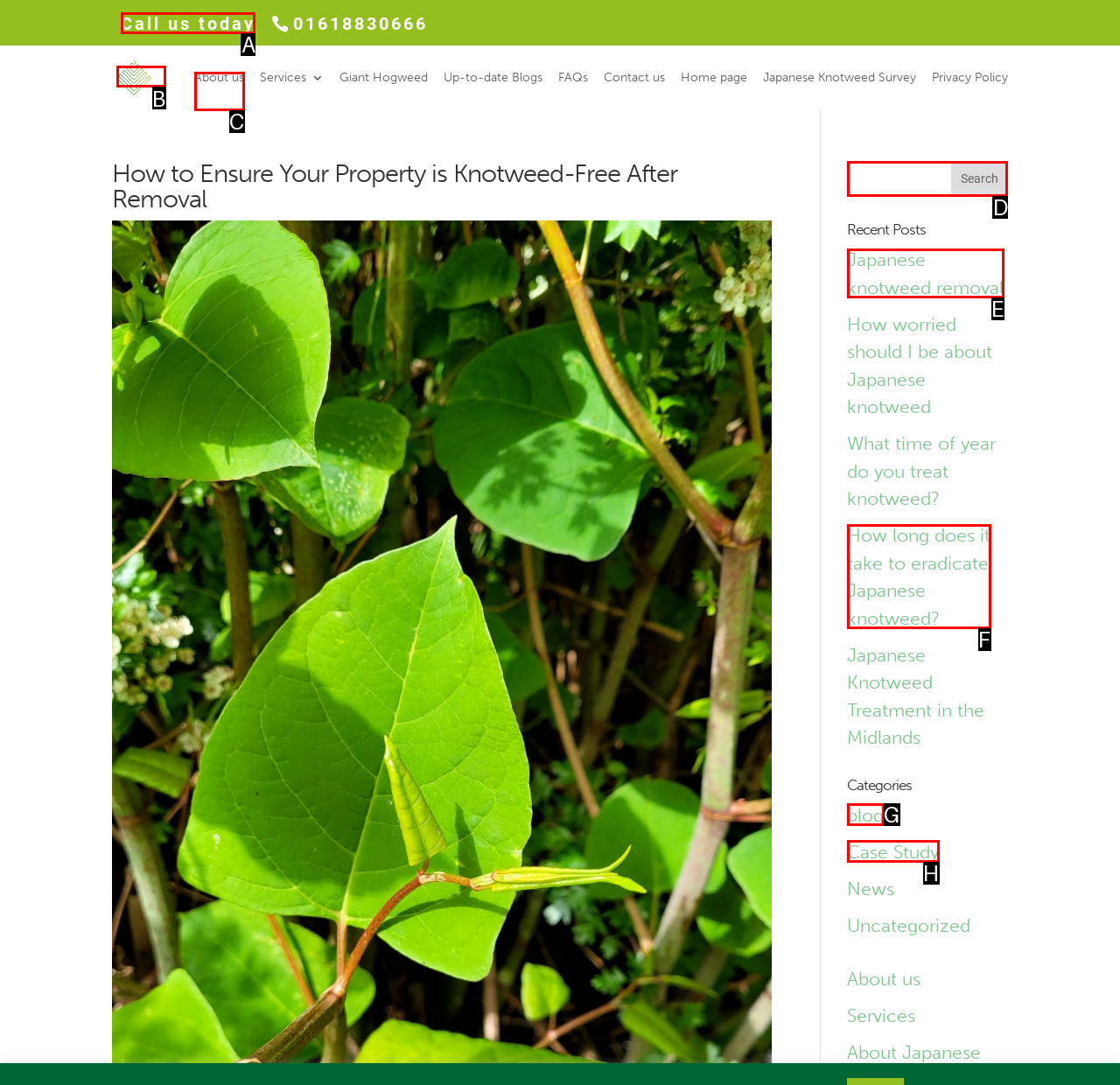Select the letter of the element you need to click to complete this task: Call us today
Answer using the letter from the specified choices.

A